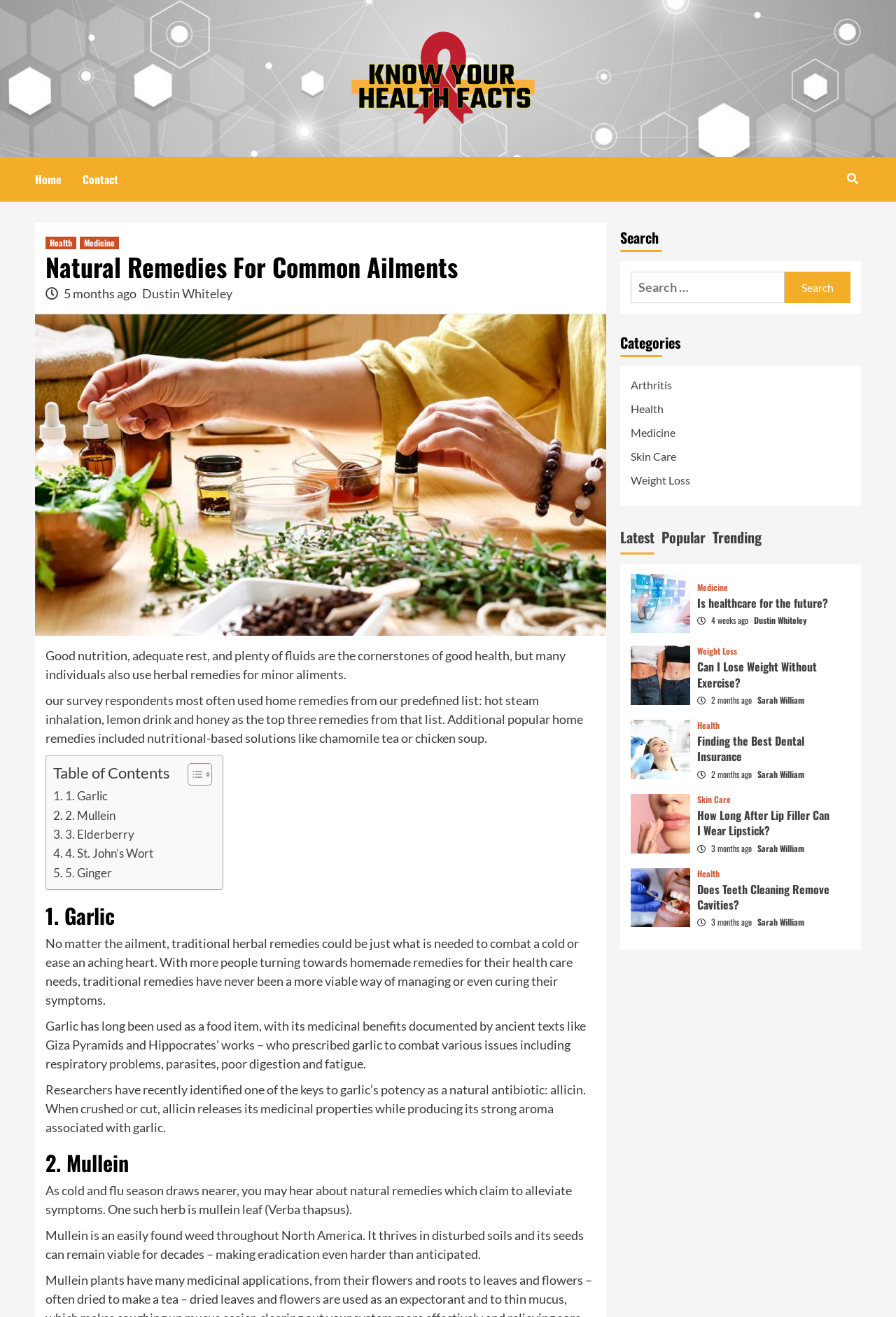Extract the bounding box of the UI element described as: "Skin Care".

[0.704, 0.34, 0.949, 0.358]